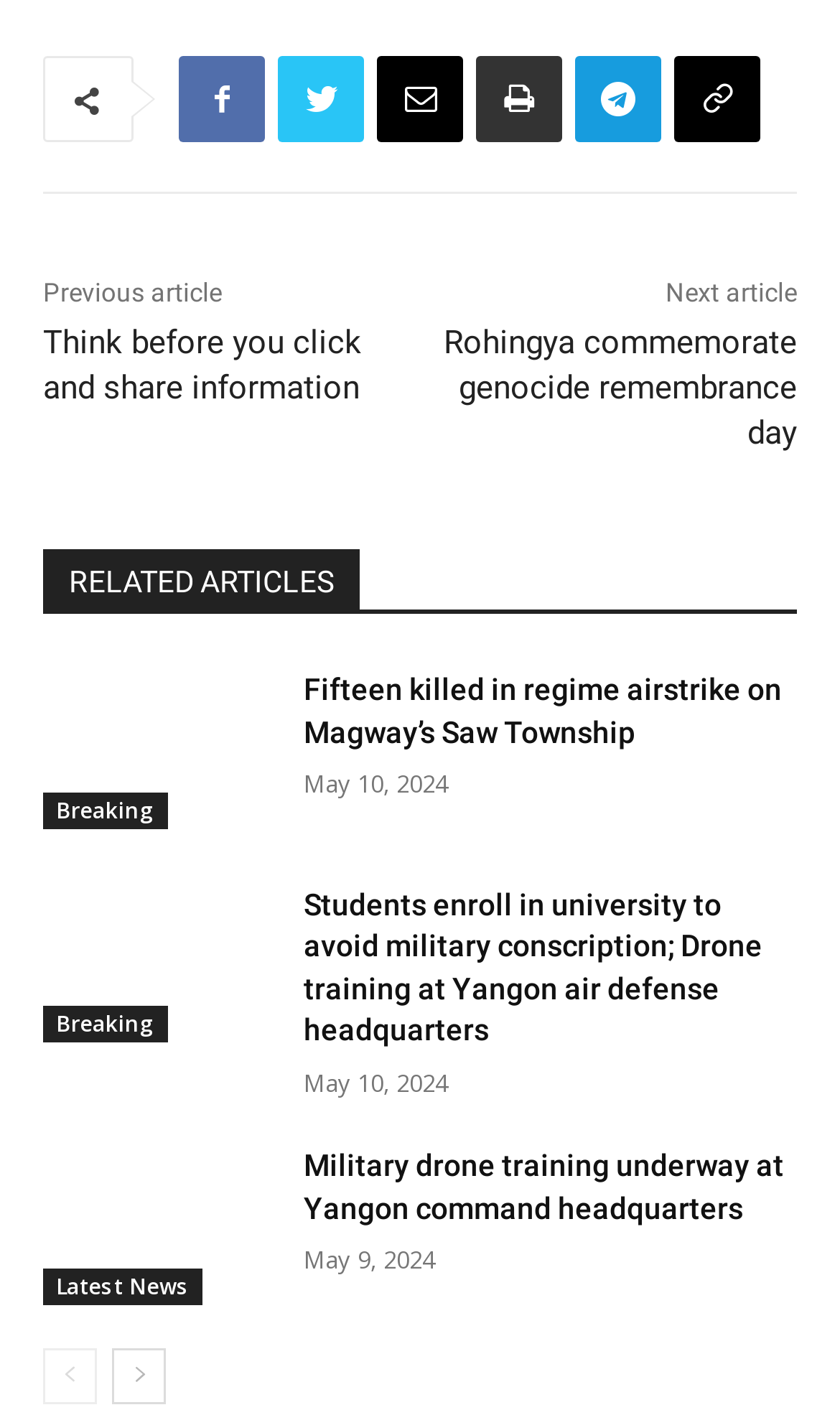Provide your answer to the question using just one word or phrase: What is the date of the latest article?

May 10, 2024